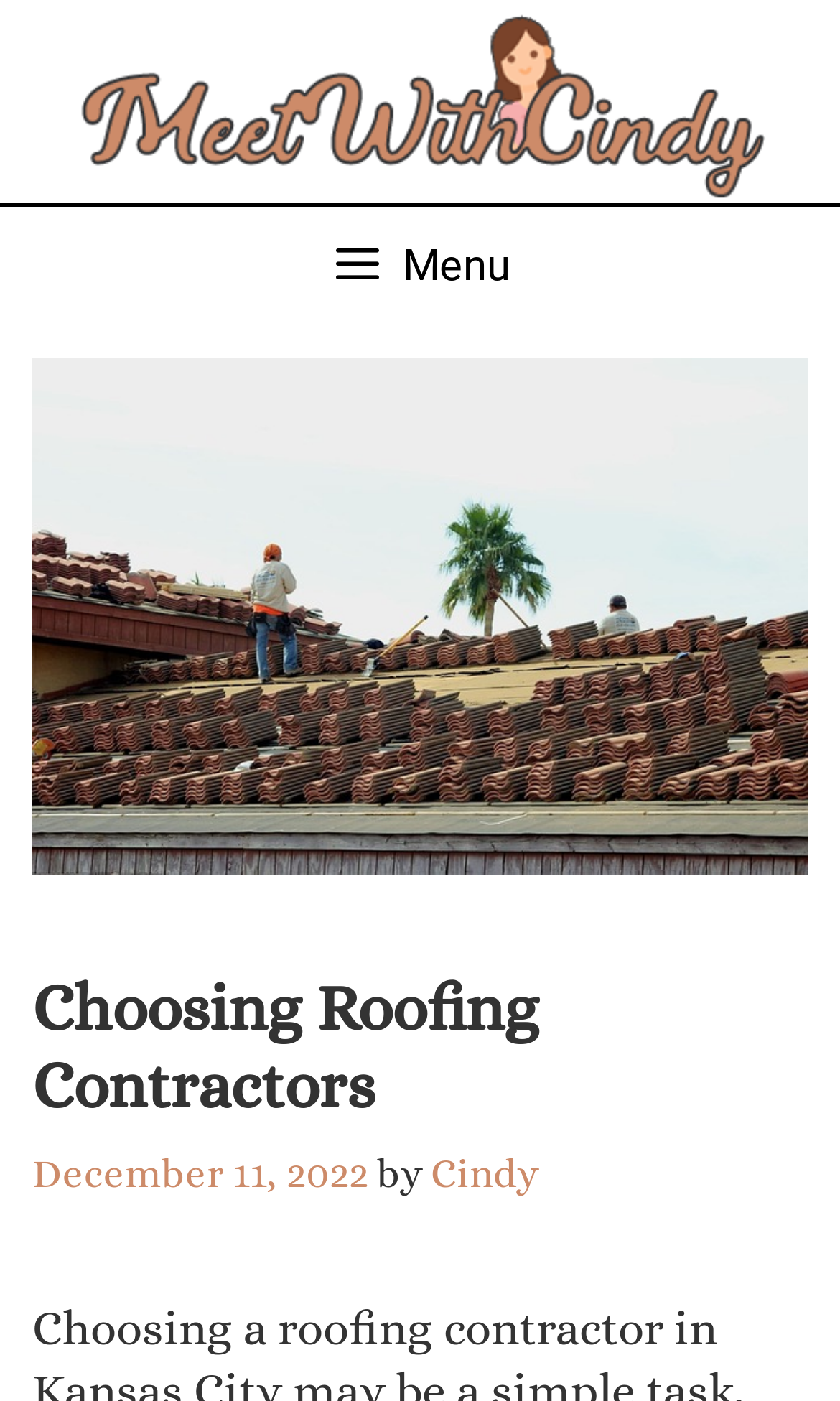Respond to the question below with a single word or phrase:
What is the name of the link at the top of the webpage?

Meet with Cindy